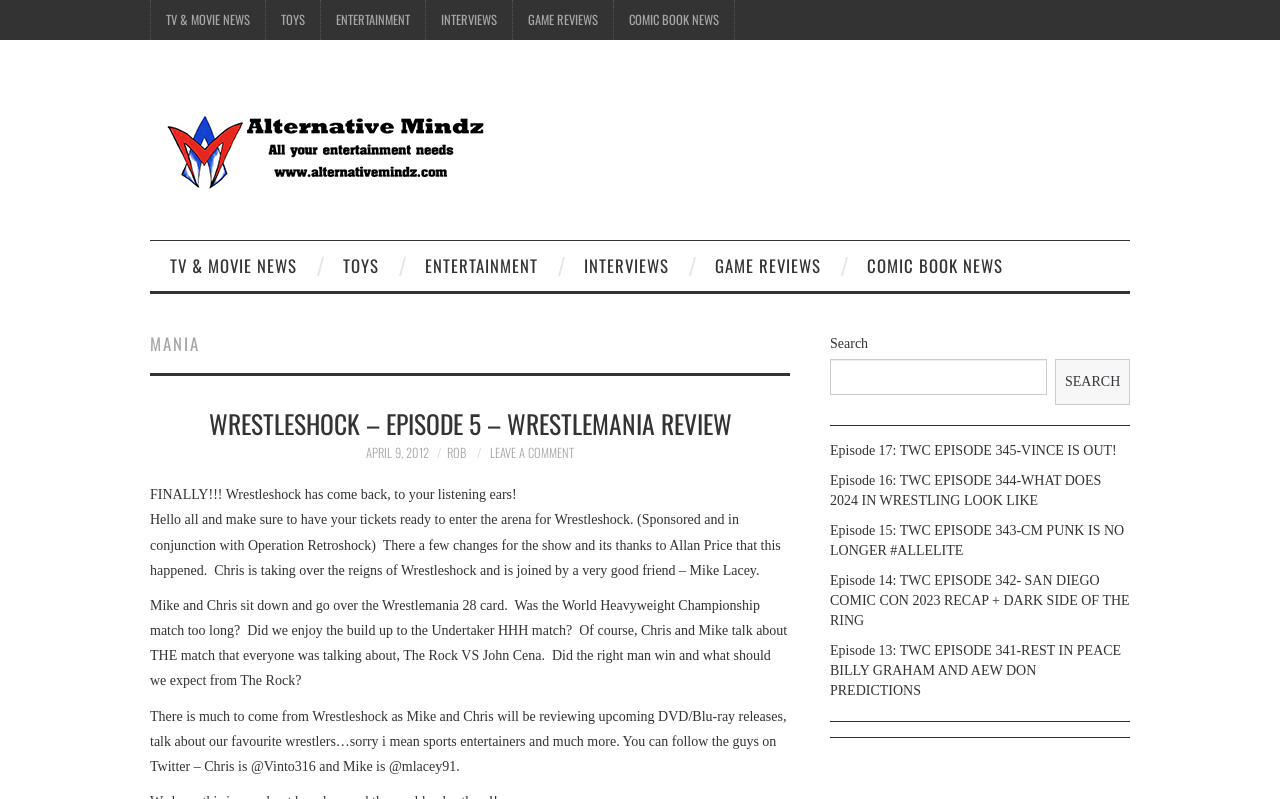Identify the bounding box coordinates of the region that should be clicked to execute the following instruction: "Read WRESTLESHOCK – EPISODE 5 – WRESTLEMANIA REVIEW".

[0.163, 0.506, 0.571, 0.553]